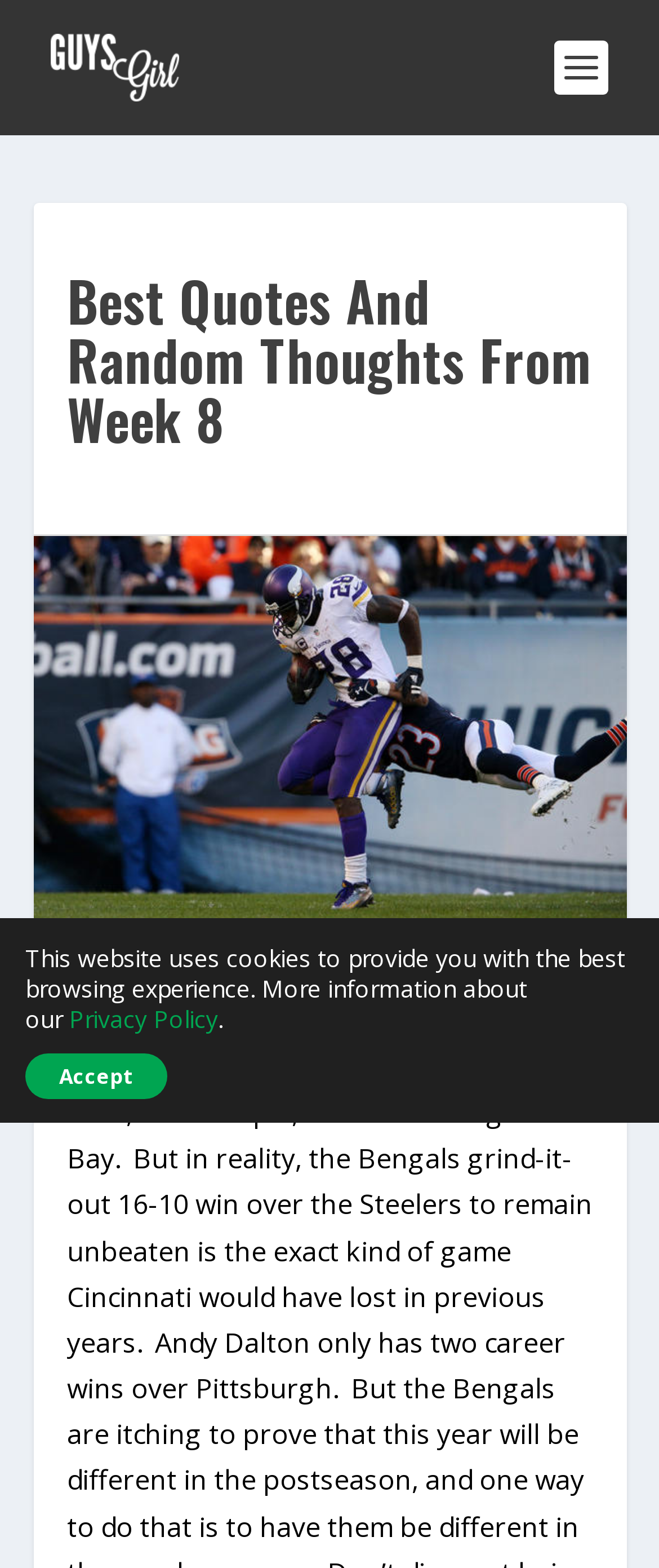What is the purpose of the 'Accept' button?
Please give a well-detailed answer to the question.

The 'Accept' button is located near the text 'This website uses cookies to provide you with the best browsing experience.' and the 'Privacy Policy' link, indicating that it's related to accepting cookies on the website.